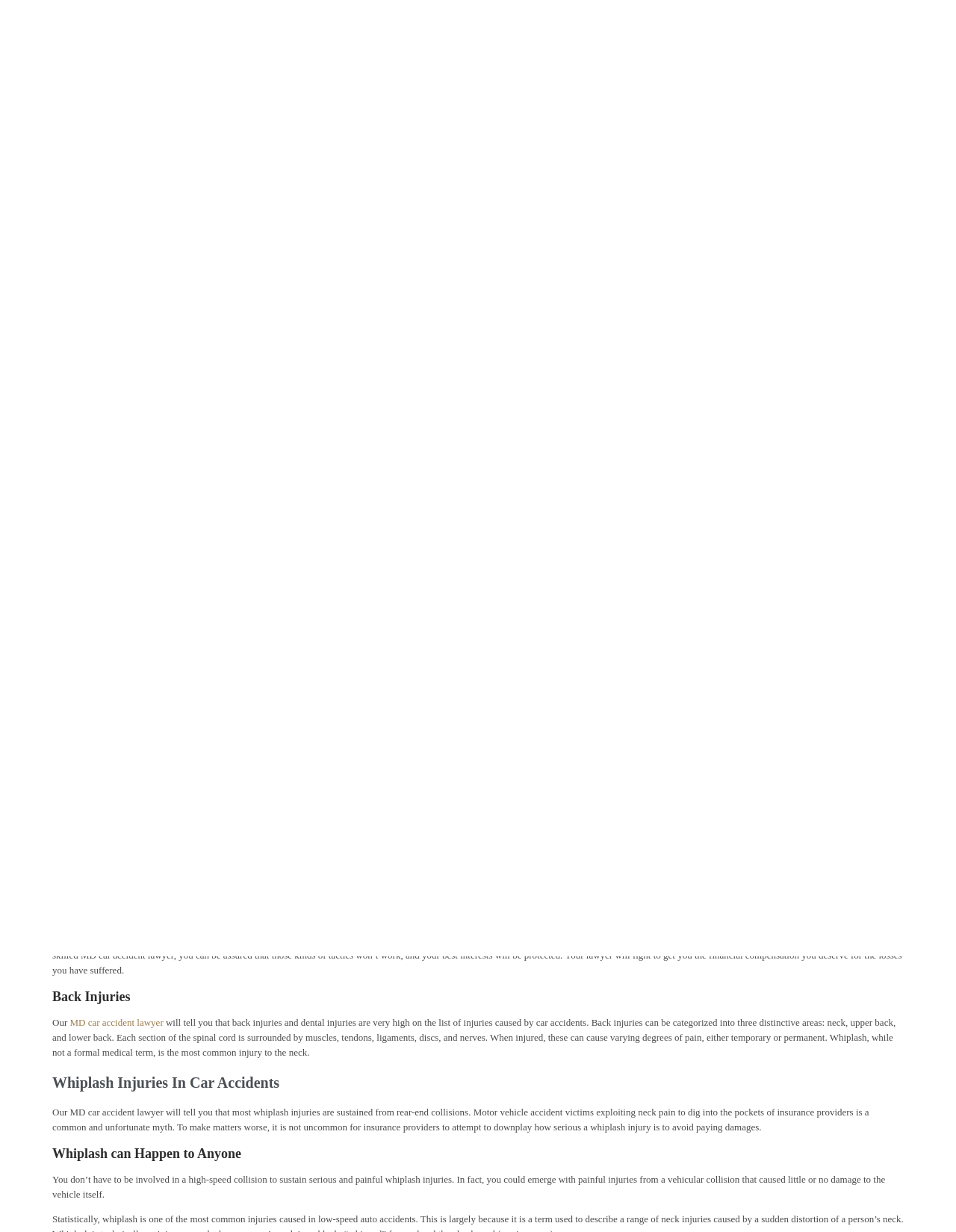Please determine the headline of the webpage and provide its content.

MD Car Accident Lawyer